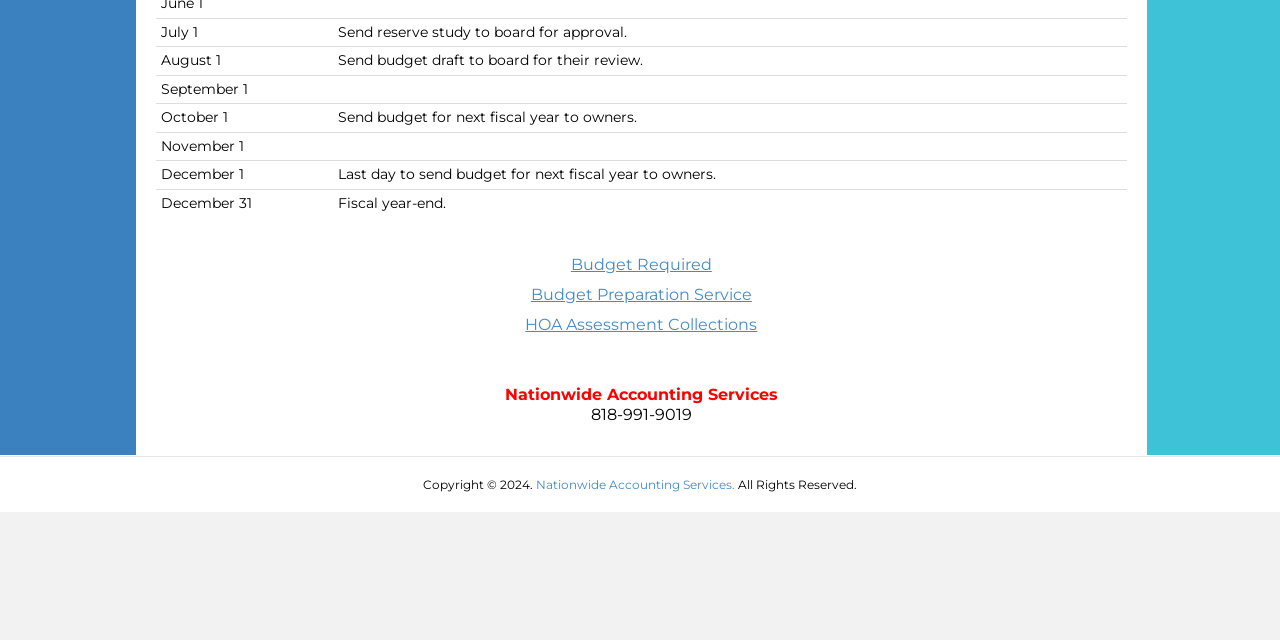Determine the bounding box coordinates for the HTML element described here: "HOA Assessment Collections".

[0.41, 0.491, 0.592, 0.521]